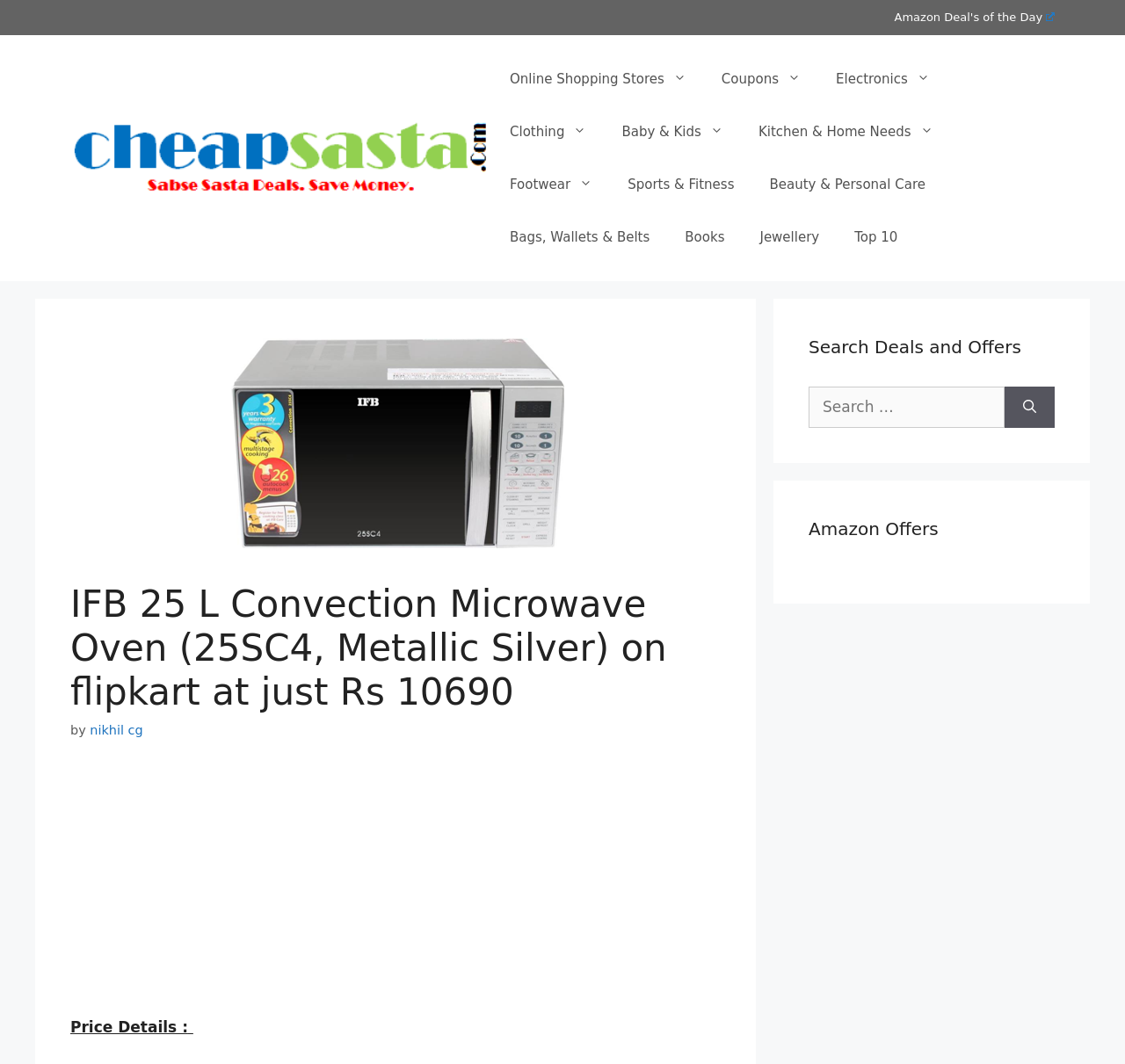What is the brand of the microwave oven?
Kindly answer the question with as much detail as you can.

The brand of the microwave oven is mentioned in the heading 'IFB 25 L Convection Microwave Oven (25SC4, Metallic Silver) on flipkart at just Rs 10690'.